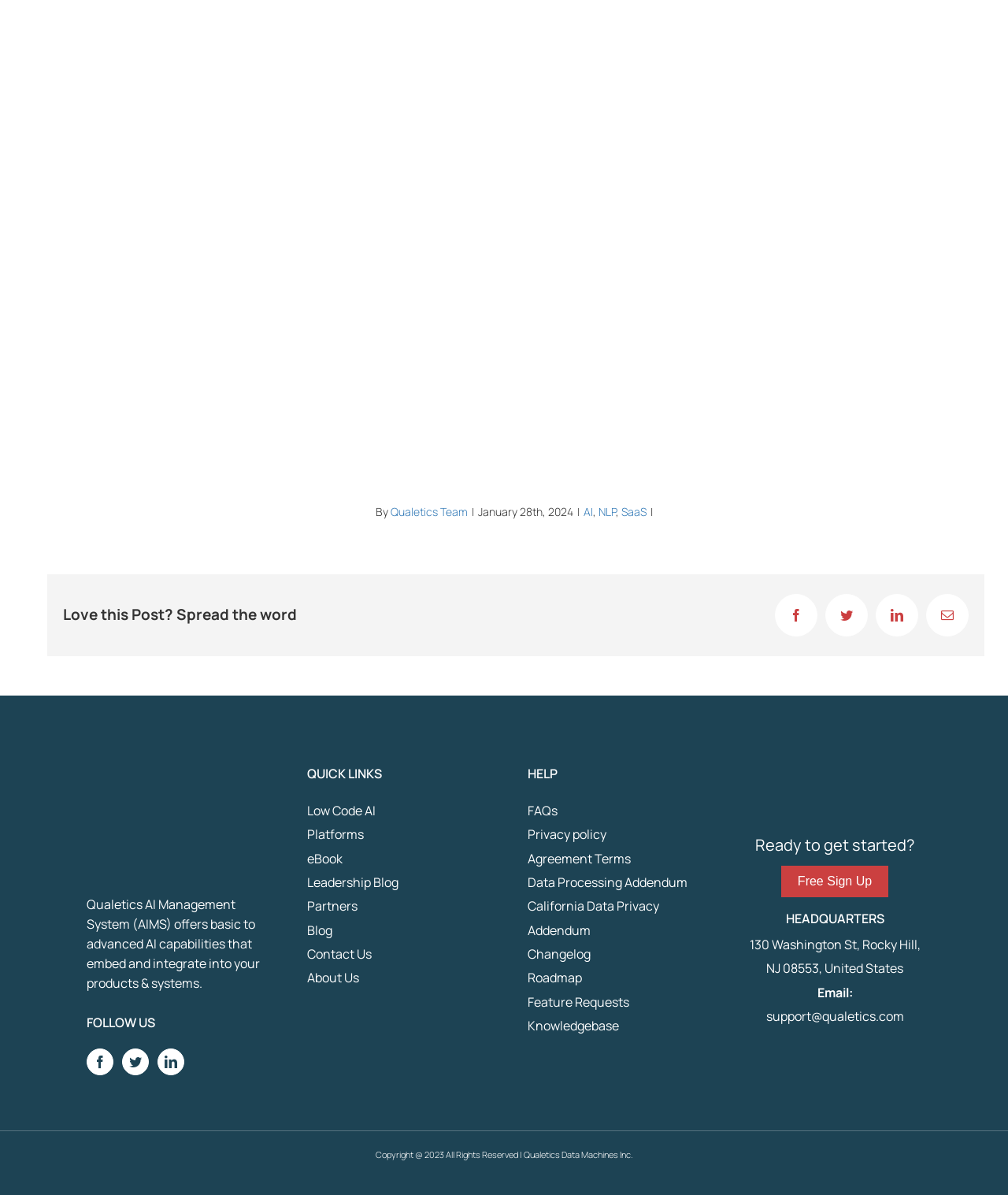Please reply to the following question using a single word or phrase: 
Where is the headquarters of Qualetics located?

Rocky Hill, NJ 08553, United States